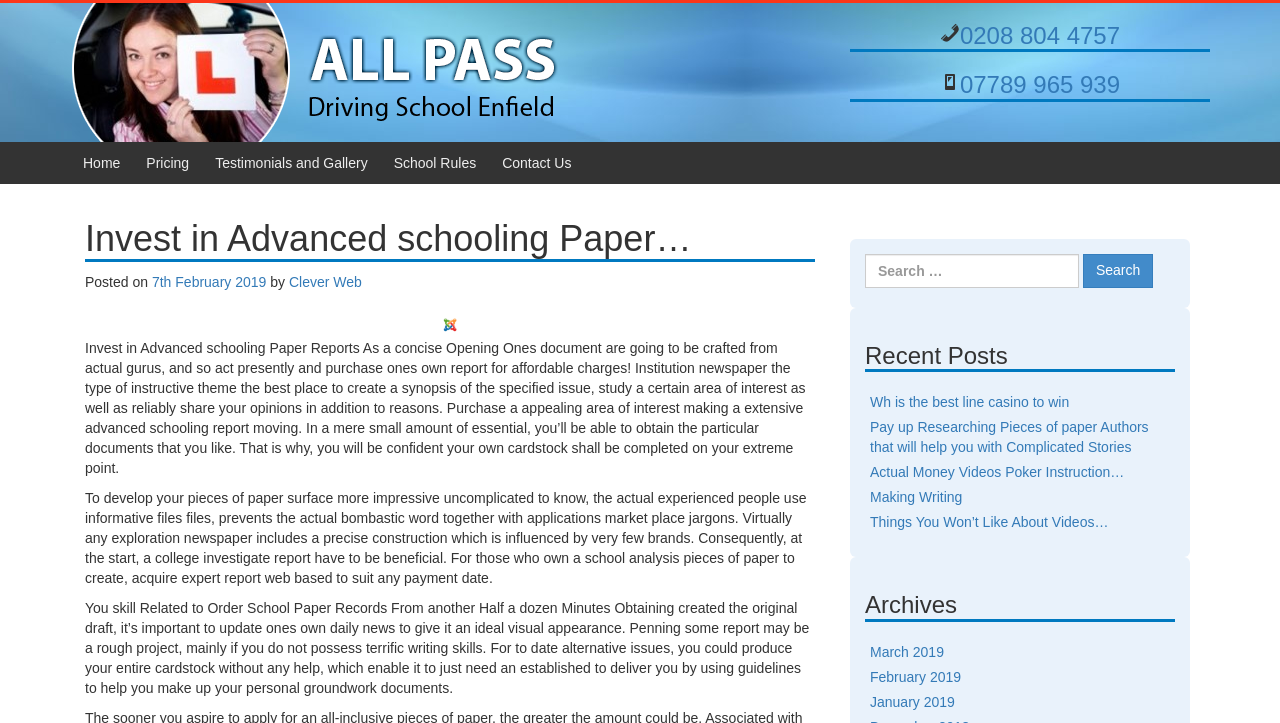Using the information from the screenshot, answer the following question thoroughly:
What is the topic of the recent post 'Wh is the best line casino to win'?

I looked at the recent posts section and found the post 'Wh is the best line casino to win'. Based on the title, I can infer that the topic is related to casinos.